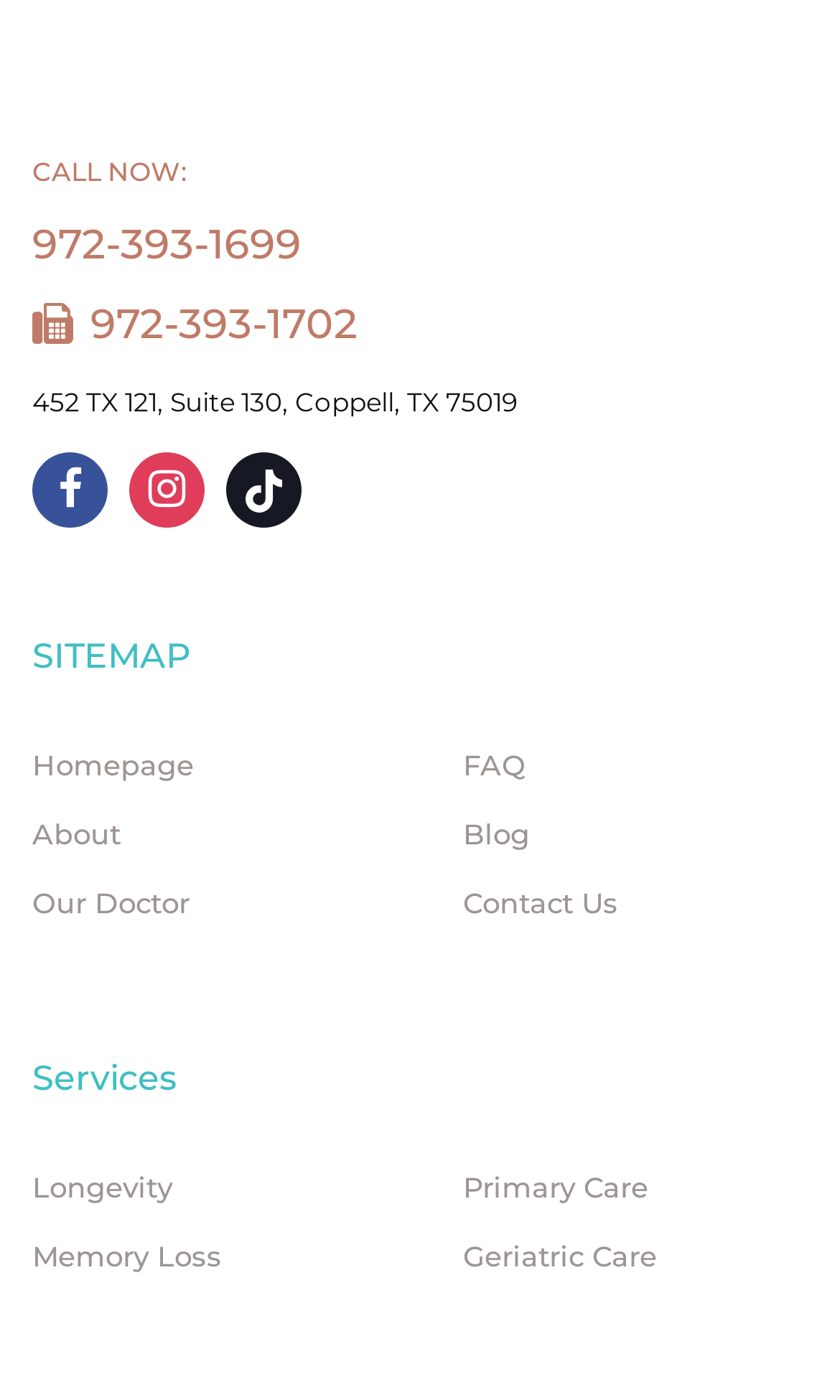Please determine the bounding box coordinates of the clickable area required to carry out the following instruction: "Check the 'Services' section". The coordinates must be four float numbers between 0 and 1, represented as [left, top, right, bottom].

[0.038, 0.74, 0.962, 0.801]